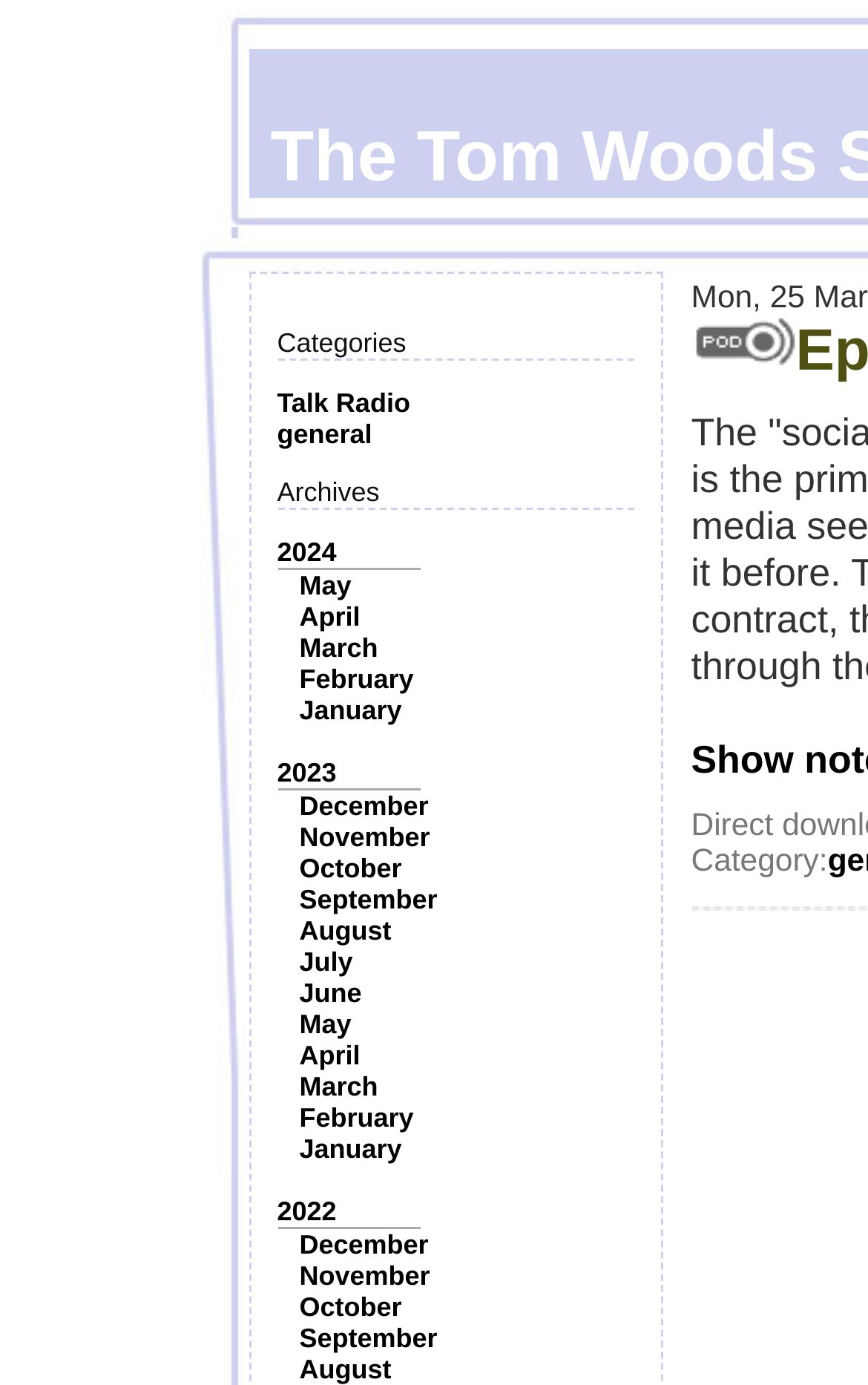How many links are listed under 'Categories'?
Answer the question with a thorough and detailed explanation.

I counted the number of links listed under the 'Categories' section, which are 'Talk Radio' and 'general'.